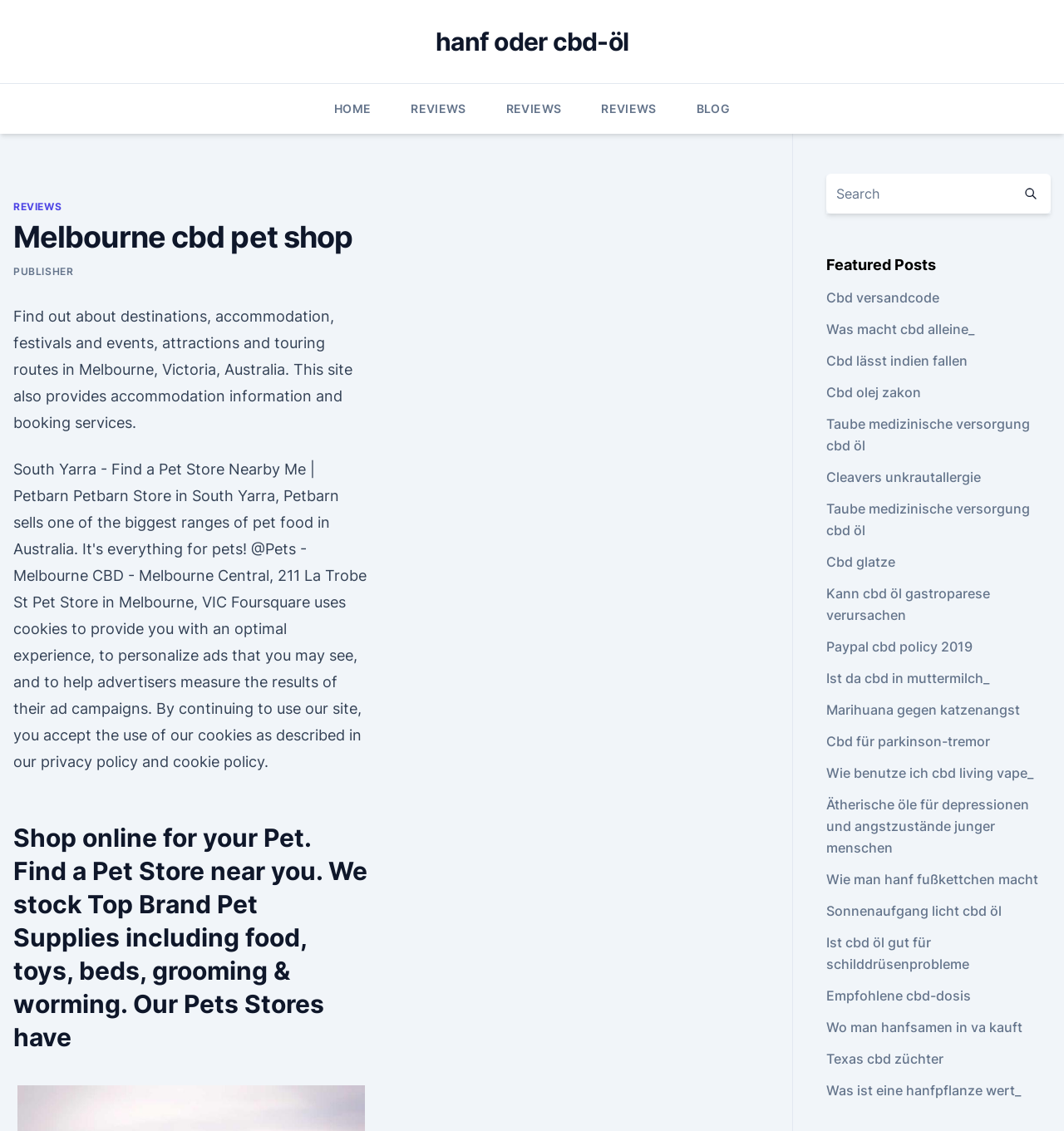Construct a comprehensive caption that outlines the webpage's structure and content.

The webpage is about a pet shop in Melbourne CBD, with a focus on CBD oil and related products. At the top, there is a navigation menu with links to "HOME", "REVIEWS", and "BLOG". Below the navigation menu, there is a header section with the title "Melbourne cbd pet shop" and a link to "PUBLISHER".

On the left side of the page, there is a section that provides information about Melbourne, Victoria, Australia, including destinations, accommodation, festivals, and events. Below this section, there is a heading that reads "Shop online for your Pet. Find a Pet Store near you." and describes the types of pet supplies available.

On the right side of the page, there is a search bar with a textbox and a button. Below the search bar, there is a section with a heading "Featured Posts" and a list of 20 links to various articles related to CBD oil, such as its uses, benefits, and effects.

There is also an image on the page, but its content is not described. Overall, the webpage appears to be a blog or informational website about CBD oil and its applications, with a focus on pet care and health.